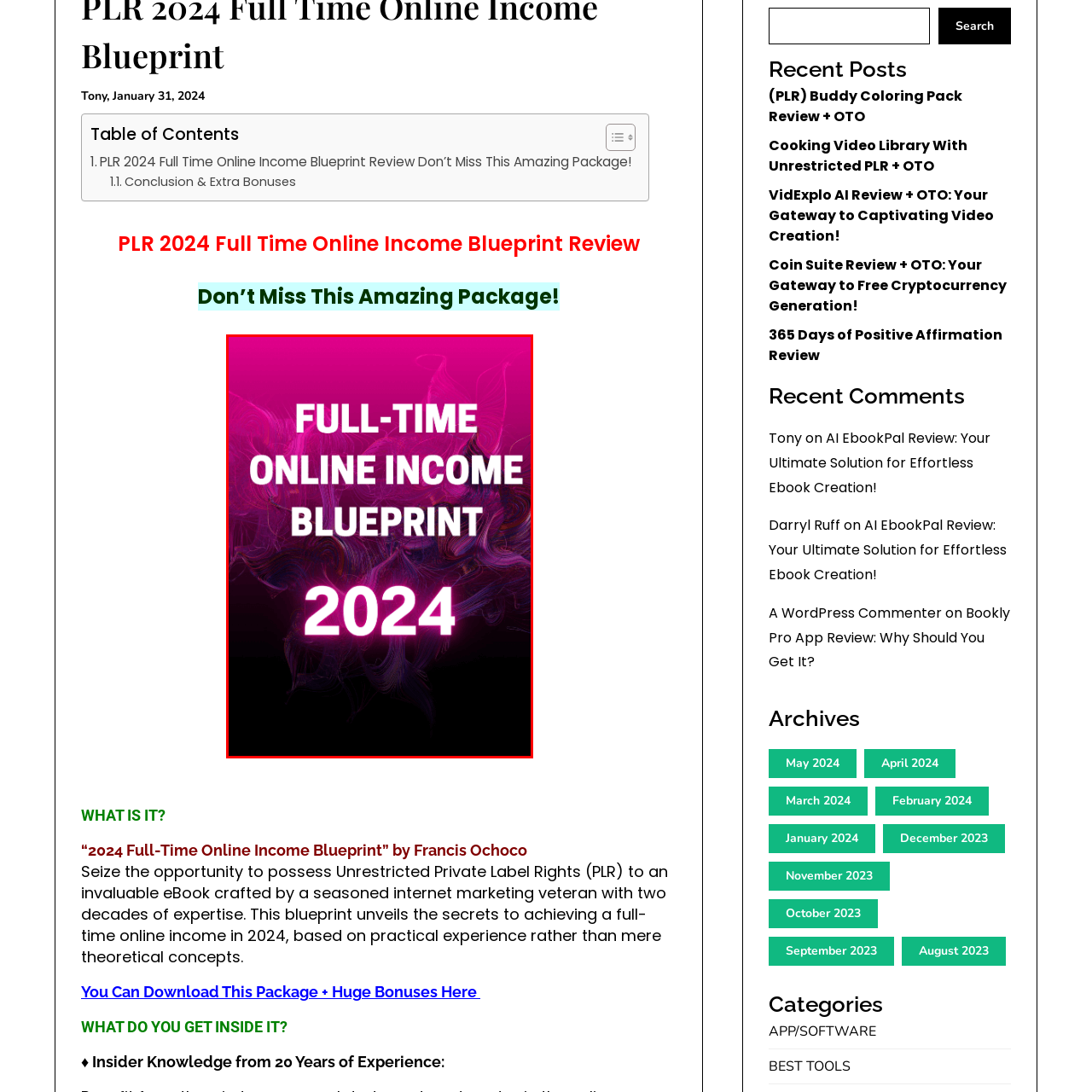Analyze and describe the image content within the red perimeter in detail.

The image prominently features the phrase "FULL-TIME ONLINE INCOME BLUEPRINT" along with the year "2024." Set against a vibrant background that transitions from a deep pink to black, the text is designed in bold, uppercase letters, emphasizing the importance of the content. This visually striking presentation highlights a guide aimed at helping individuals achieve a sustainable online income in 2024, suggesting that the associated materials may include valuable insights and strategies for success in the digital marketplace. The overall aesthetic combines modern typography with an energetic color palette, appealing to those interested in entrepreneurship and online business opportunities.